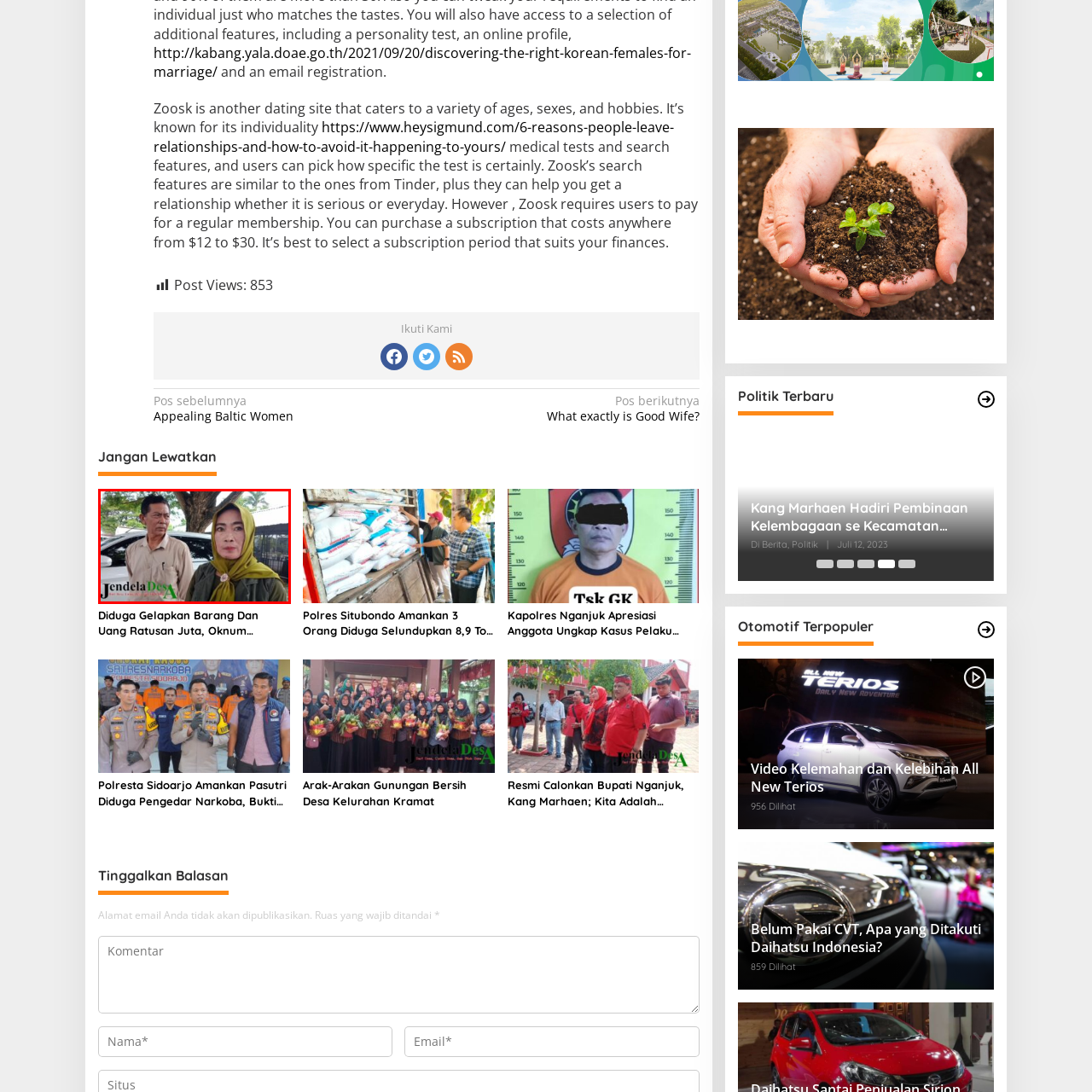Provide a thorough description of the scene depicted within the red bounding box.

In this image, two individuals are captured standing outdoors with a vehicle in the background, suggesting a casual yet significant discussion. The woman, wearing a green scarf and a stylish top, exudes confidence as she addresses the camera, highlighting her engagement in the conversation. Beside her, a man dressed in a light-colored shirt offers a thoughtful expression, indicating his attentive participation. The backdrop features lush greenery, adding a serene atmosphere to the setting. This scene conveys a moment of local dialogue, possibly concerning community or social issues, reflective of the values promoted by JendelaDesa.